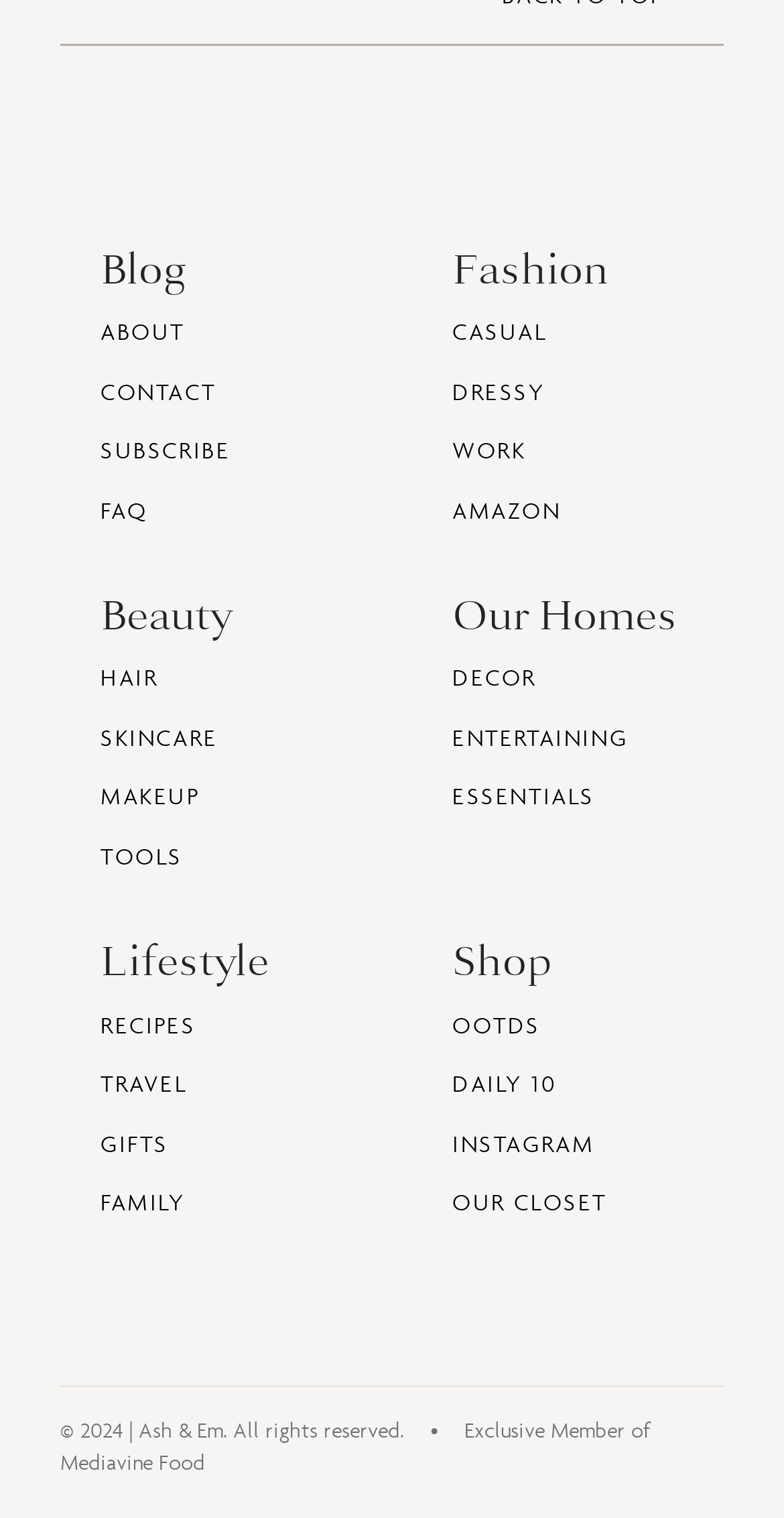What is the last link in the Beauty section?
Please provide a single word or phrase as your answer based on the image.

TOOLS